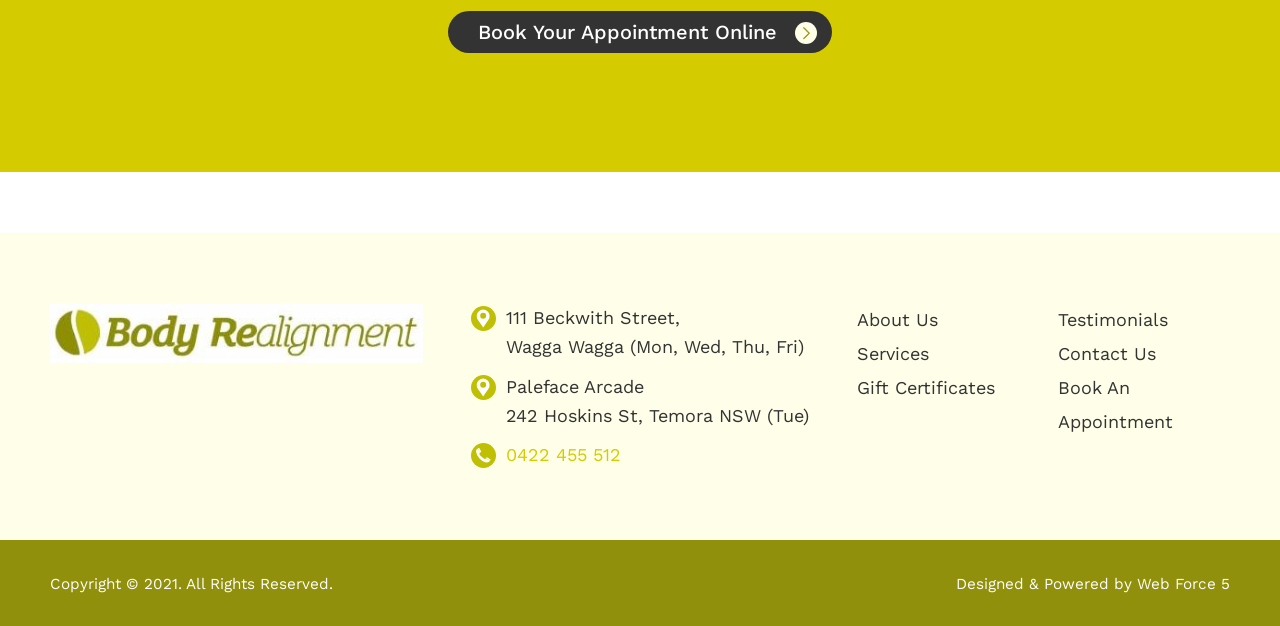Please identify the bounding box coordinates of the element's region that needs to be clicked to fulfill the following instruction: "Learn about the services". The bounding box coordinates should consist of four float numbers between 0 and 1, i.e., [left, top, right, bottom].

[0.669, 0.548, 0.726, 0.582]